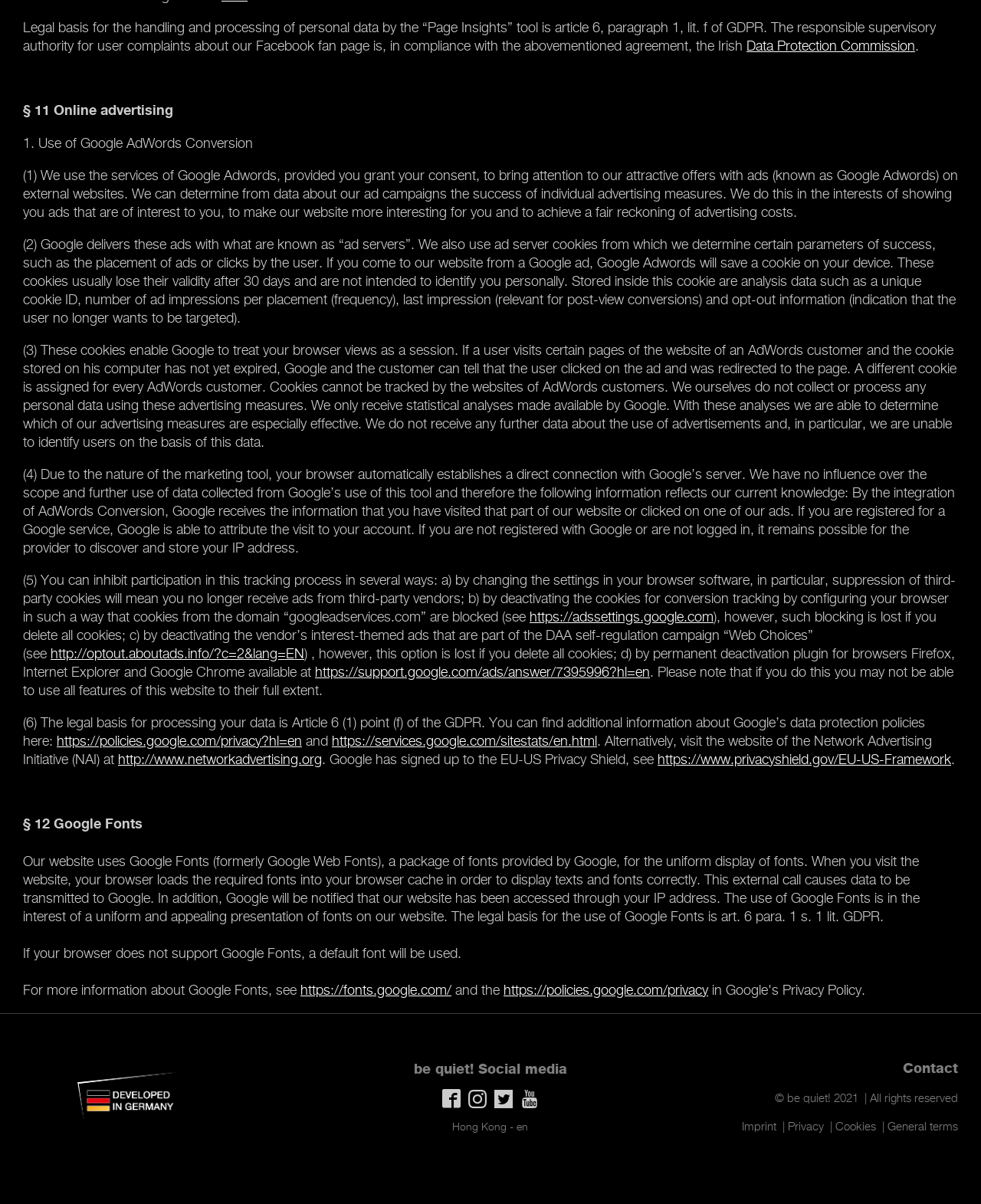Please identify the bounding box coordinates of the clickable area that will fulfill the following instruction: "Click on Facebook". The coordinates should be in the format of four float numbers between 0 and 1, i.e., [left, top, right, bottom].

[0.477, 0.902, 0.496, 0.923]